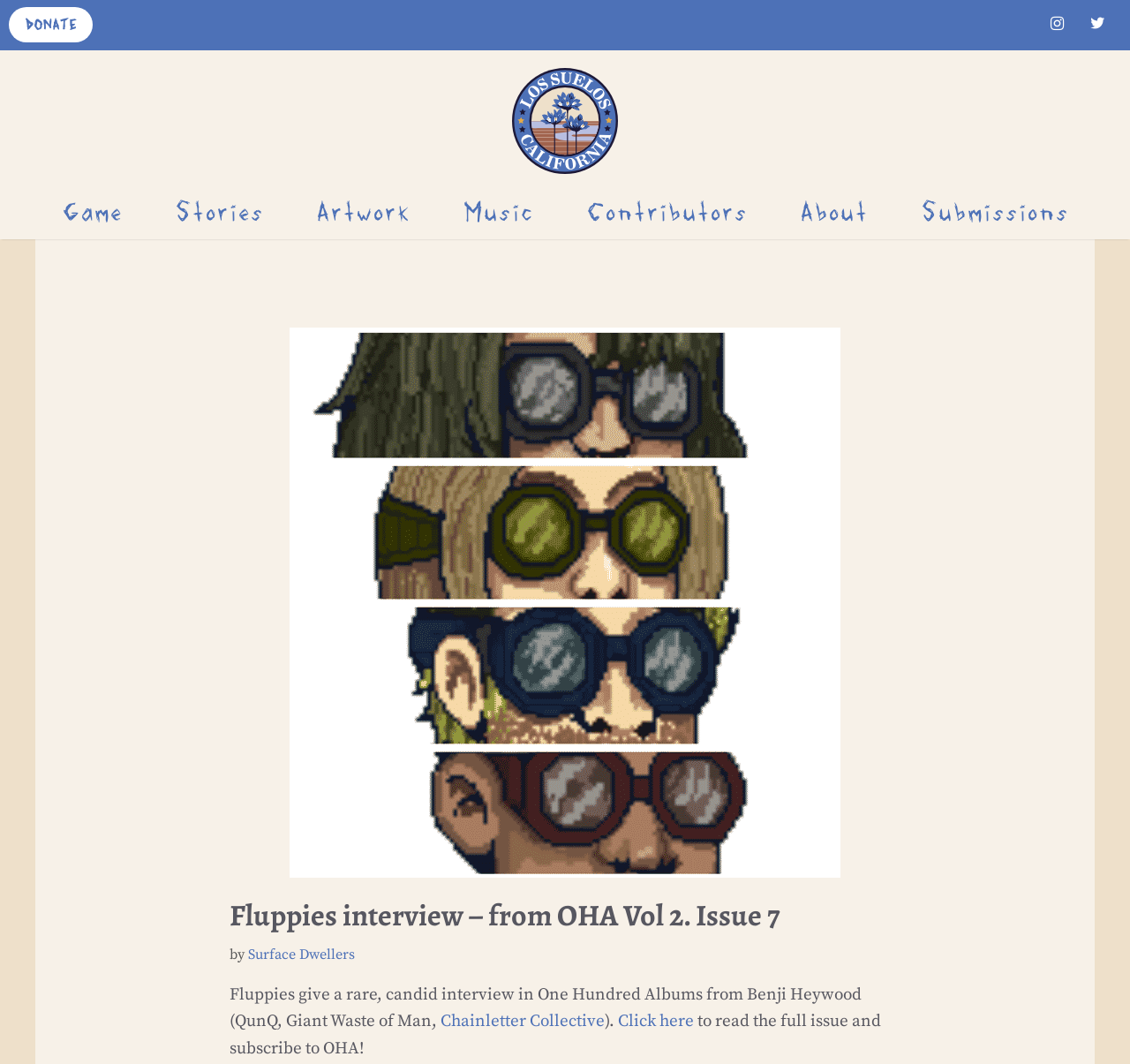Identify the bounding box coordinates of the part that should be clicked to carry out this instruction: "Check out the 'Instagram' profile".

[0.921, 0.013, 0.95, 0.033]